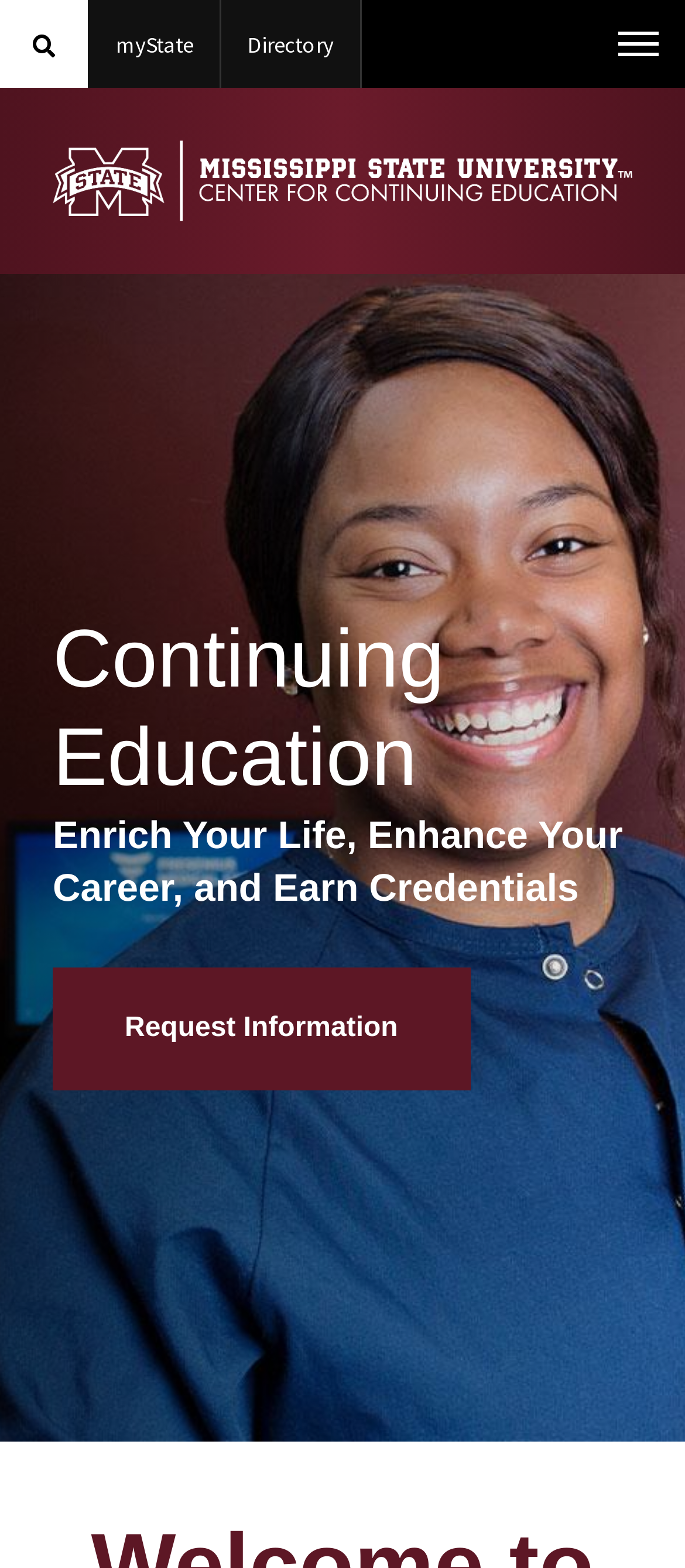Offer a thorough description of the webpage.

The webpage is about Mississippi State Continuing Education, with a focus on empowering individuals to enrich their lives, enhance their careers, and earn credentials. At the top of the page, there is a navigation menu, a search bar, and links to "myState" and "Directory" on Mississippi State University. The search bar has a toggle button to expand or collapse it.

Below the navigation menu, there is a banner with the logo of Continuing Education, which is a prominent element on the page. The logo is positioned near the top-left corner of the page.

The main content of the page is divided into a region with a heading that reads "Continuing Education Enrich Your Life, Enhance Your Career, and Earn Credentials". This heading is positioned roughly in the middle of the page, with a link to "Request Information" below it. The link is placed near the top-right corner of the region.

There are no images on the page except for the logo of Continuing Education. The overall layout is organized, with clear headings and concise text.